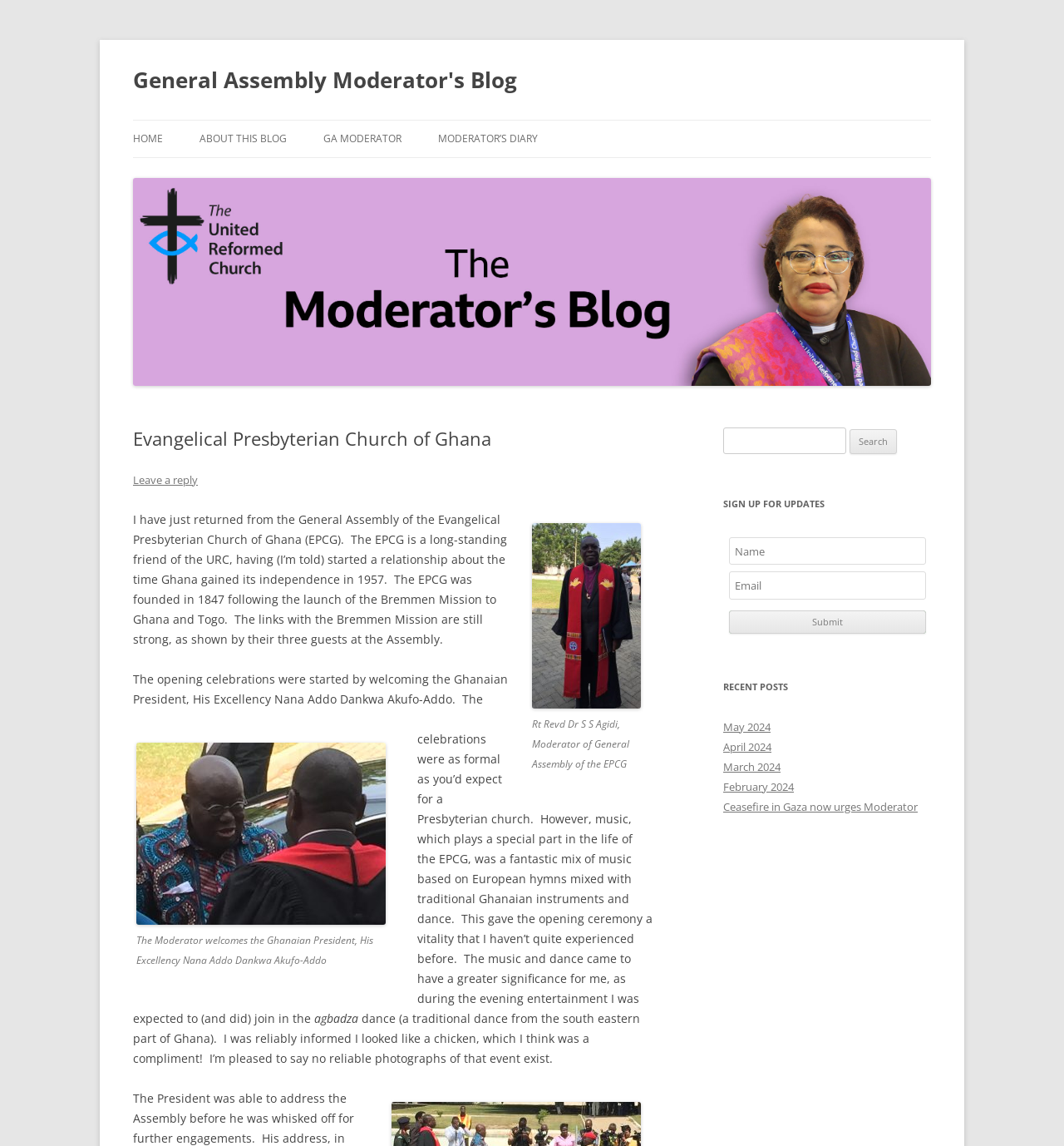What is the purpose of the 'Search for:' textbox?
Please respond to the question with a detailed and well-explained answer.

This answer can be inferred from the context of the 'Search for:' textbox and the 'Search' button, which suggests that the user can input a search query to find relevant content on the blog.